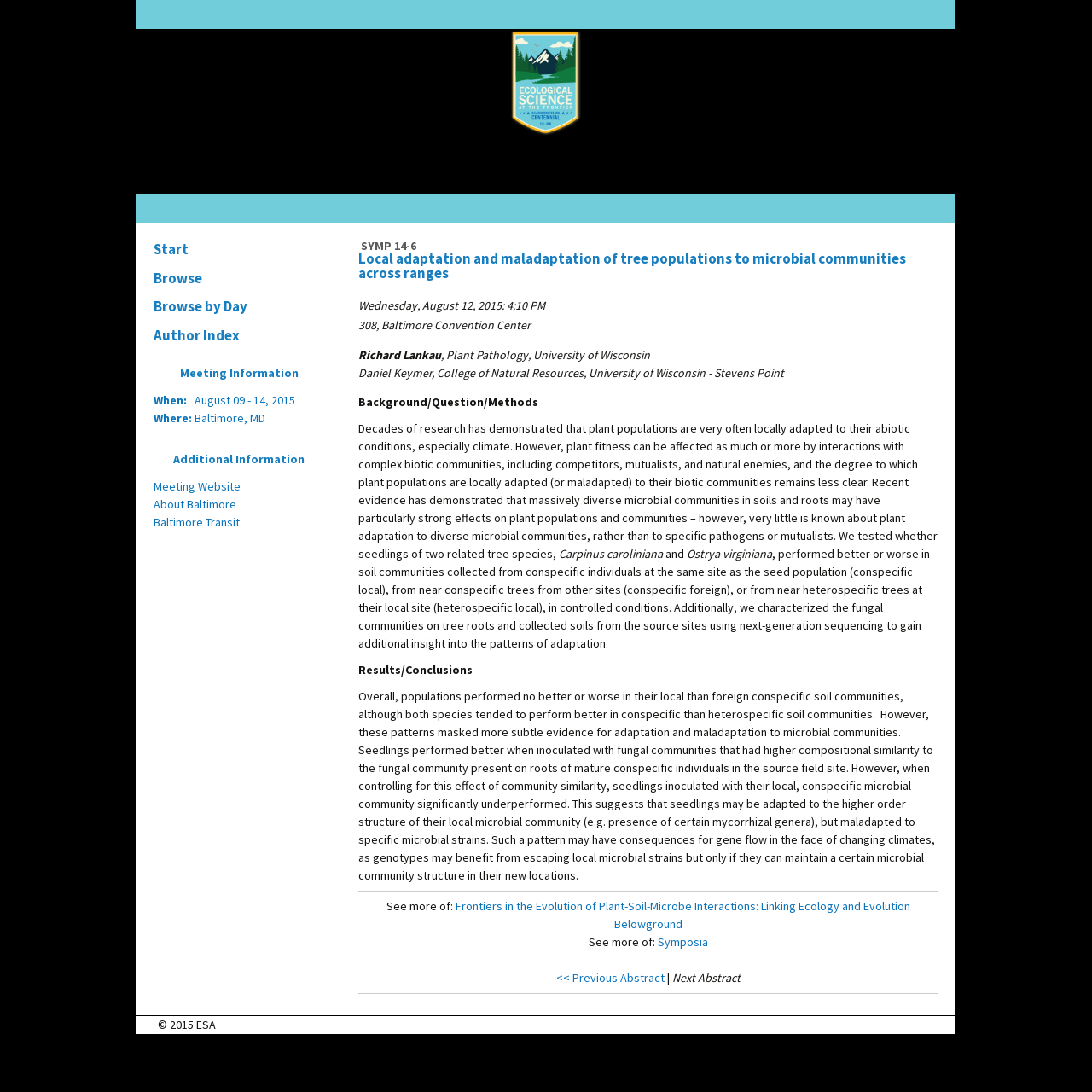Determine the bounding box coordinates of the clickable region to execute the instruction: "Click the 'Frontiers in the Evolution of Plant-Soil-Microbe Interactions: Linking Ecology and Evolution Belowground' link". The coordinates should be four float numbers between 0 and 1, denoted as [left, top, right, bottom].

[0.417, 0.823, 0.834, 0.853]